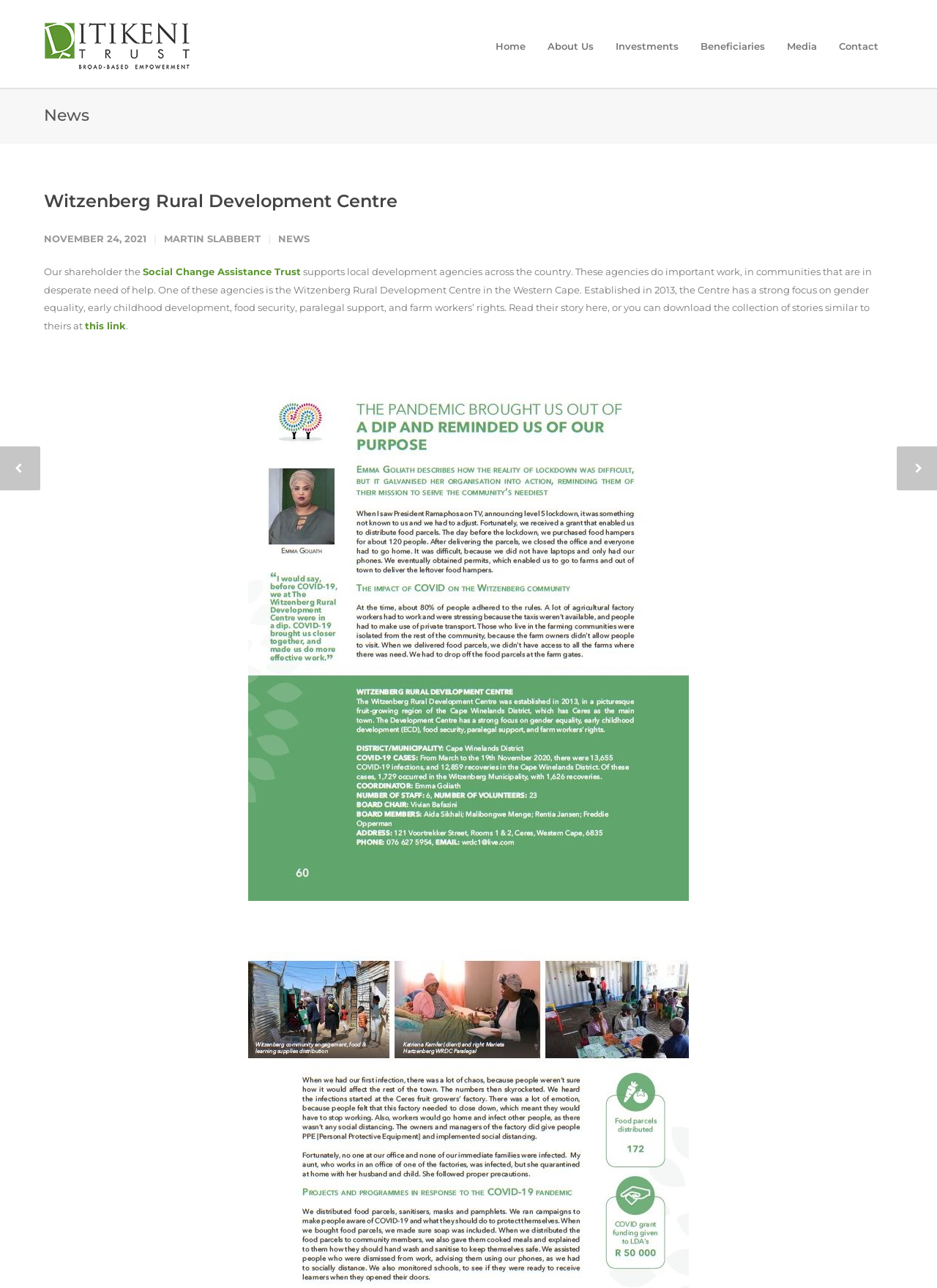Provide a thorough description of the webpage's content and layout.

The webpage is about the Witzenberg Rural Development Centre, with a focus on its connection to the Social Change Assistance Trust. At the top left, there is a logo image and a link to "Ditikeni". Below this, there is a navigation menu with links to "Home", "About Us", "Investments", "Beneficiaries", "Media", and "Contact", spanning across the top of the page.

On the left side, there is a section with a heading "Witzenberg Rural Development Centre" and a link to the same name. Below this, there is a news section with a date "NOVEMBER 24, 2021" and links to "MARTIN SLABBERT" and "NEWS". 

The main content of the page is a paragraph of text that describes the Social Change Assistance Trust's support for local development agencies, including the Witzenberg Rural Development Centre. The text explains the Centre's focus on gender equality, early childhood development, food security, paralegal support, and farm workers' rights. There is a link to "this link" and a longer link to "Witzenberg Rural Development Centre" that spans across the page, accompanied by a large image of the Centre.